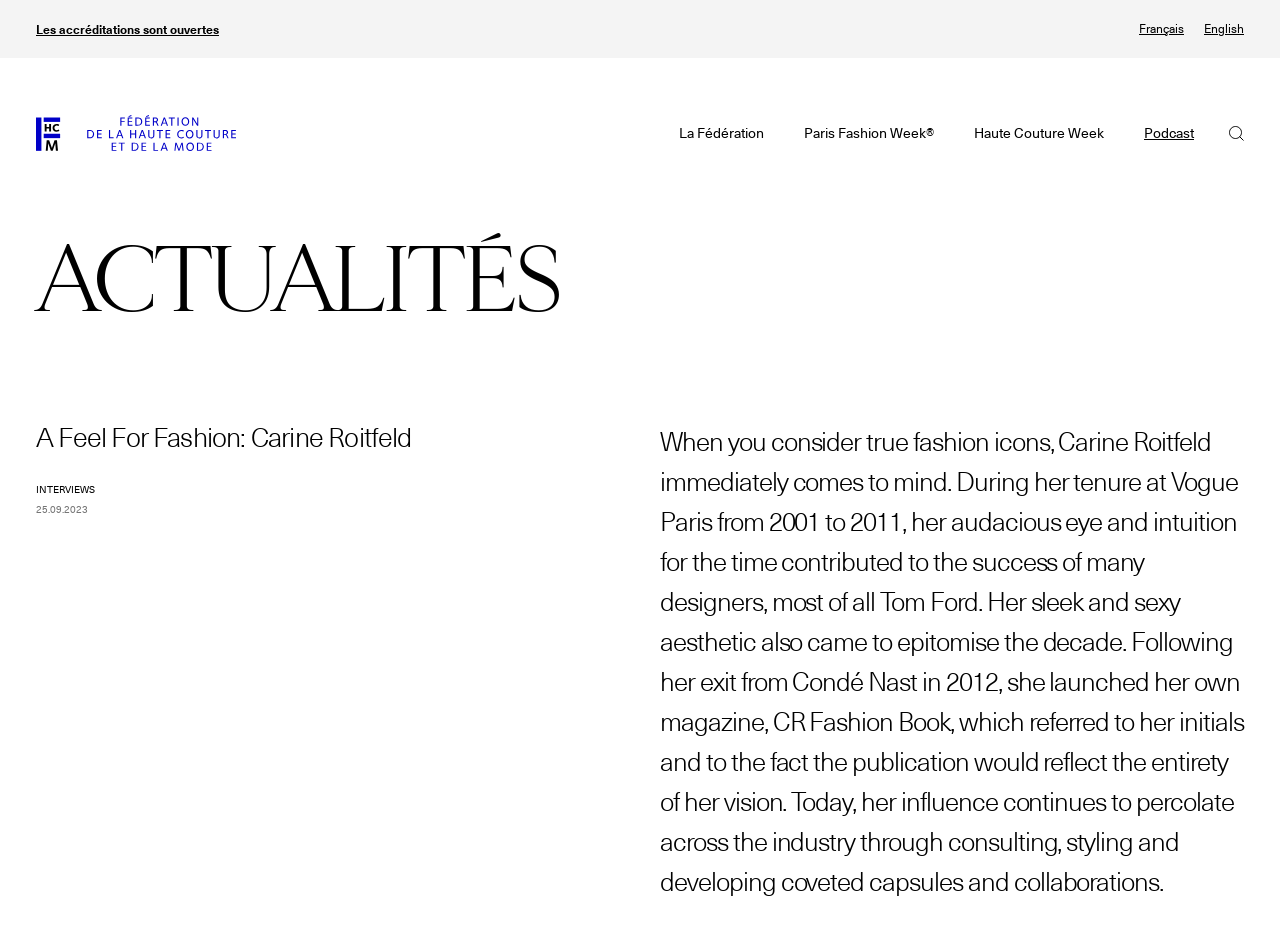What is the name of the person mentioned in the article?
Using the image, provide a detailed and thorough answer to the question.

I found the answer by looking at the heading element with the text 'A Feel For Fashion: Carine Roitfeld' located at [0.028, 0.448, 0.484, 0.481]. This heading is likely to be the title of the article, and thus, I concluded that the person mentioned in the article is Carine Roitfeld.